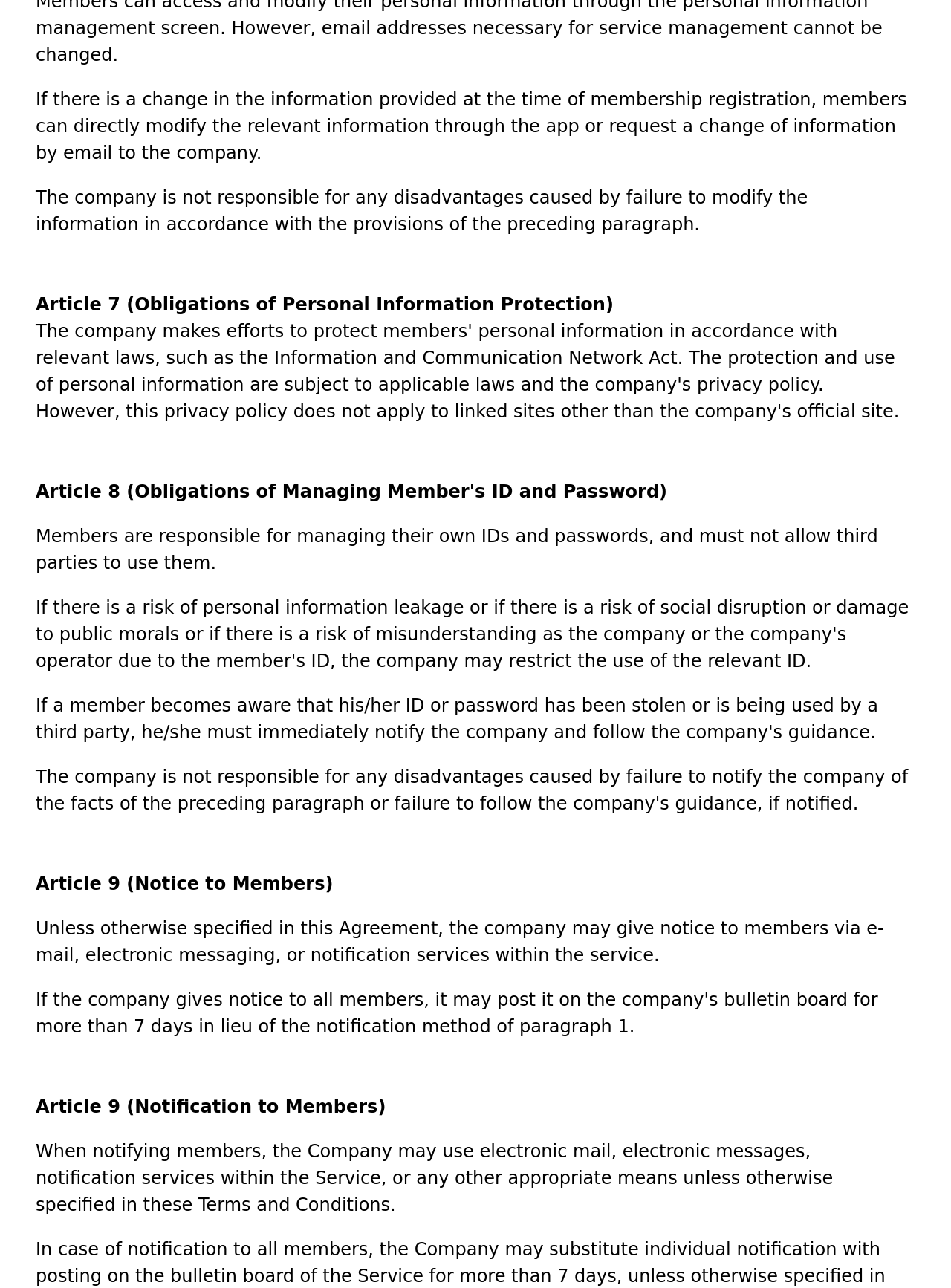Refer to the image and provide an in-depth answer to the question: 
How can the company give notice to members?

According to the StaticText element with the text 'Unless otherwise specified in this Agreement, the company may give notice to members via e-mail, electronic messaging, or notification services within the service.', the company can give notice to members through various means, including email, electronic messaging, or notification services within the service.